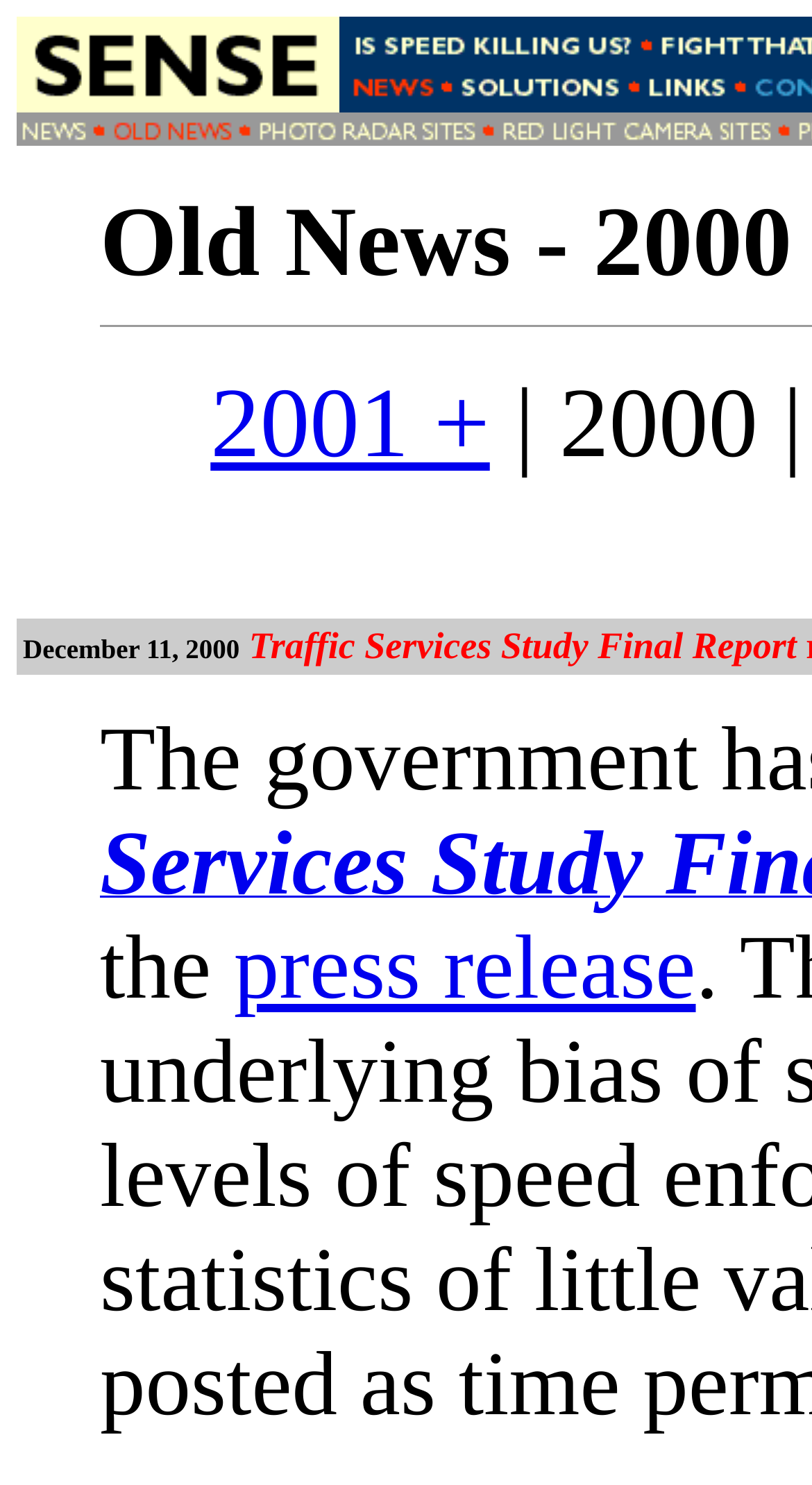Pinpoint the bounding box coordinates for the area that should be clicked to perform the following instruction: "check where they're hiding!".

[0.313, 0.079, 0.592, 0.103]